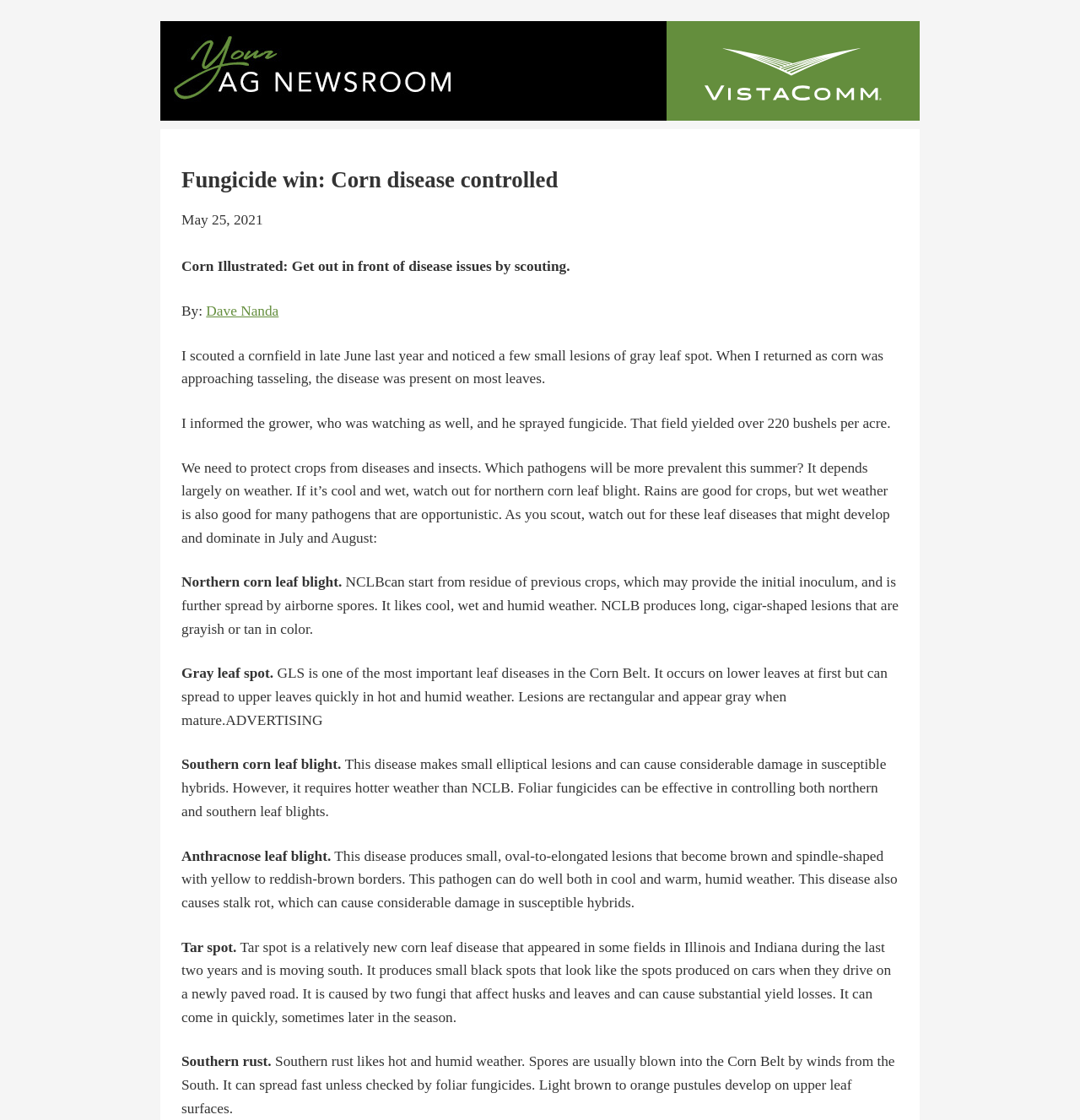What are the types of corn diseases mentioned in the article?
Please elaborate on the answer to the question with detailed information.

I found that the article mentions several types of corn diseases, including northern corn leaf blight, gray leaf spot, southern corn leaf blight, anthracnose leaf blight, tar spot, and southern rust, by reading the text and noticing the different disease names mentioned.